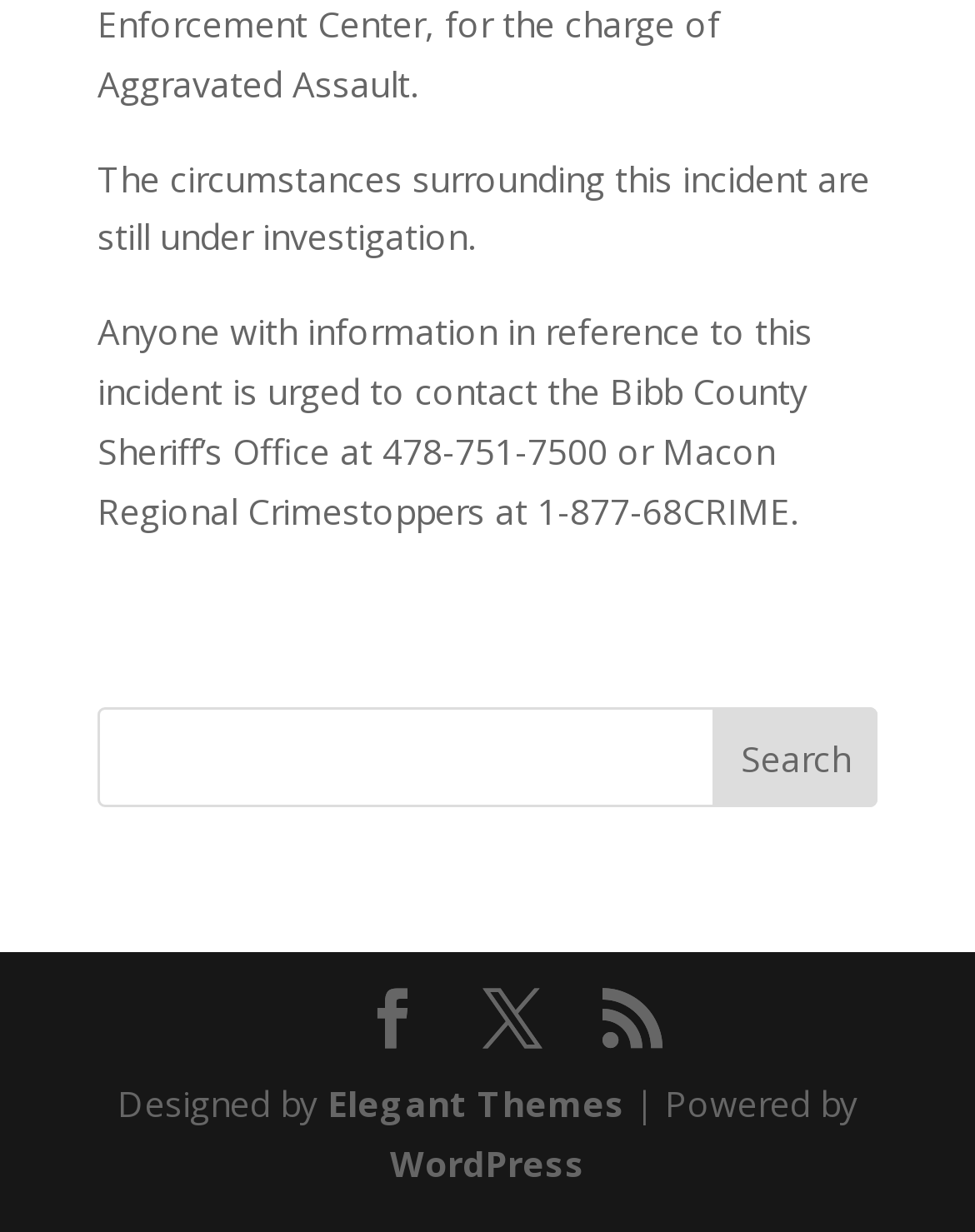Please find the bounding box coordinates of the element that you should click to achieve the following instruction: "contact the Bibb County Sheriff’s Office". The coordinates should be presented as four float numbers between 0 and 1: [left, top, right, bottom].

[0.1, 0.25, 0.833, 0.433]